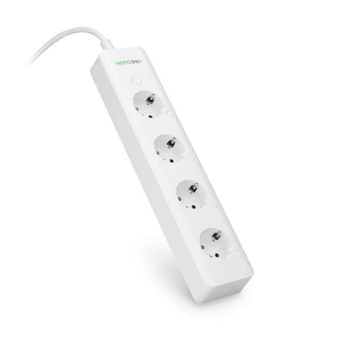Does the power strip have individual on/off buttons for each outlet? Using the information from the screenshot, answer with a single word or phrase.

Yes